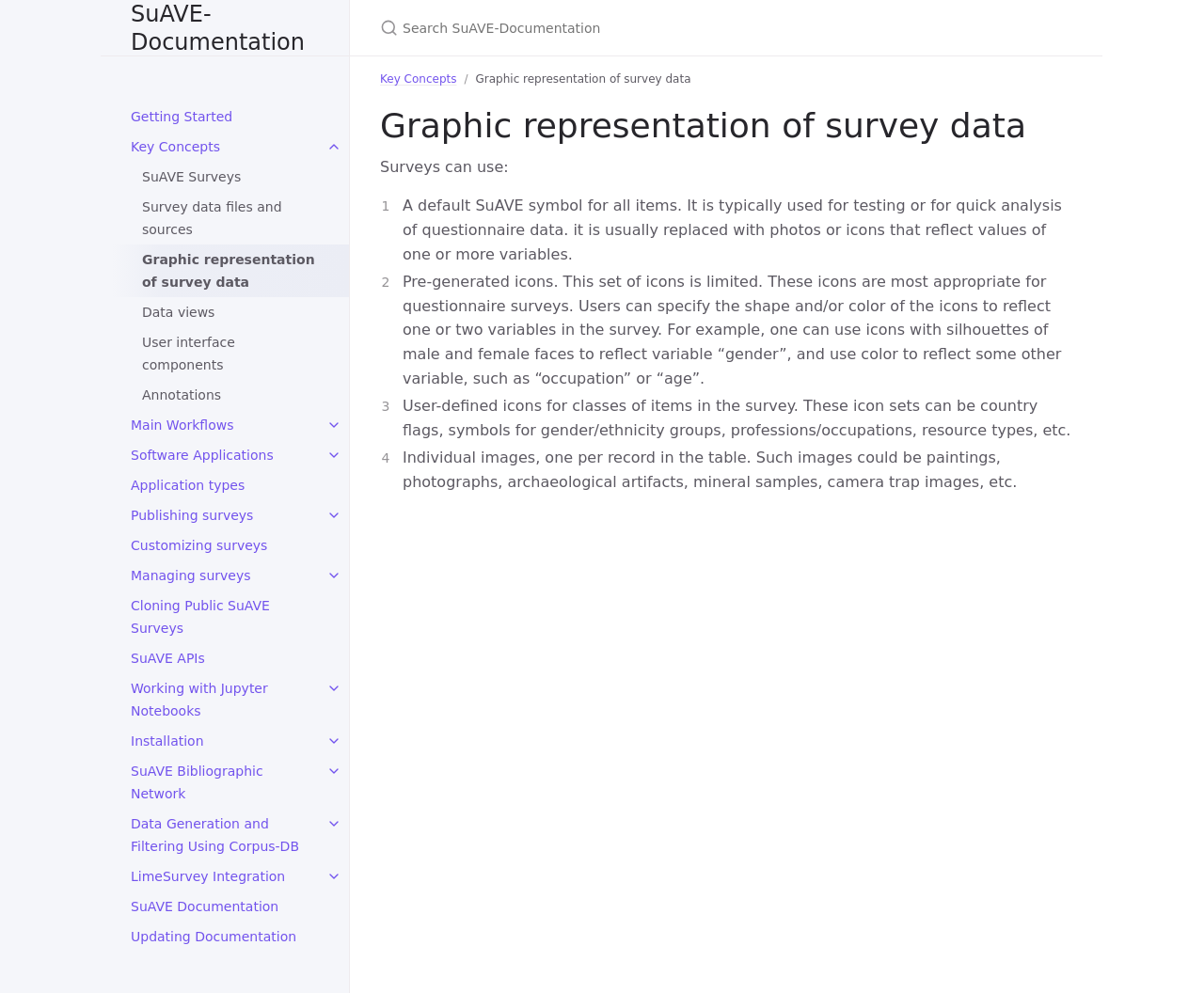What is the purpose of user-defined icons?
Please answer the question with a single word or phrase, referencing the image.

To reflect classes of items